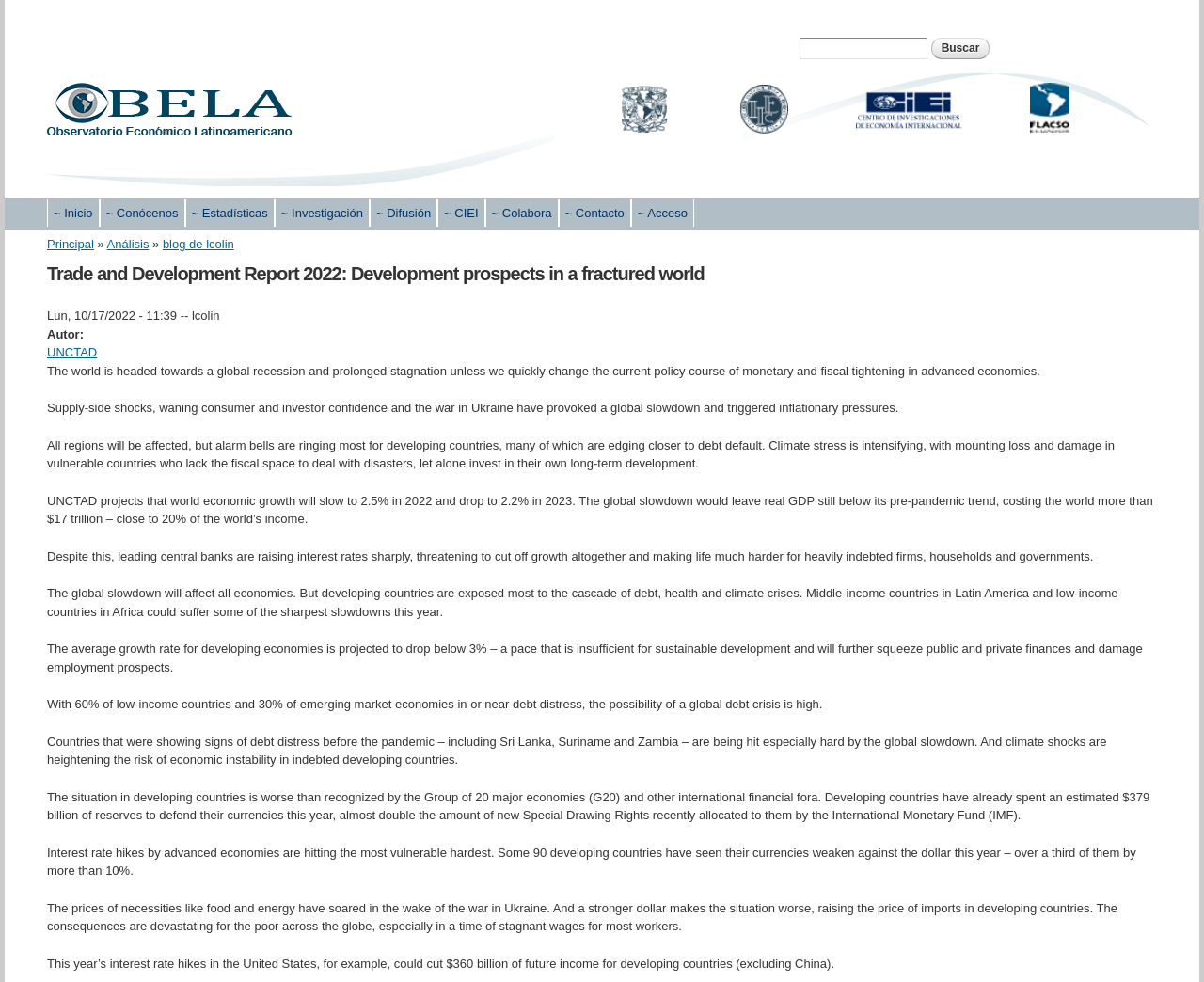What is the name of the report?
Using the image, answer in one word or phrase.

Trade and Development Report 2022